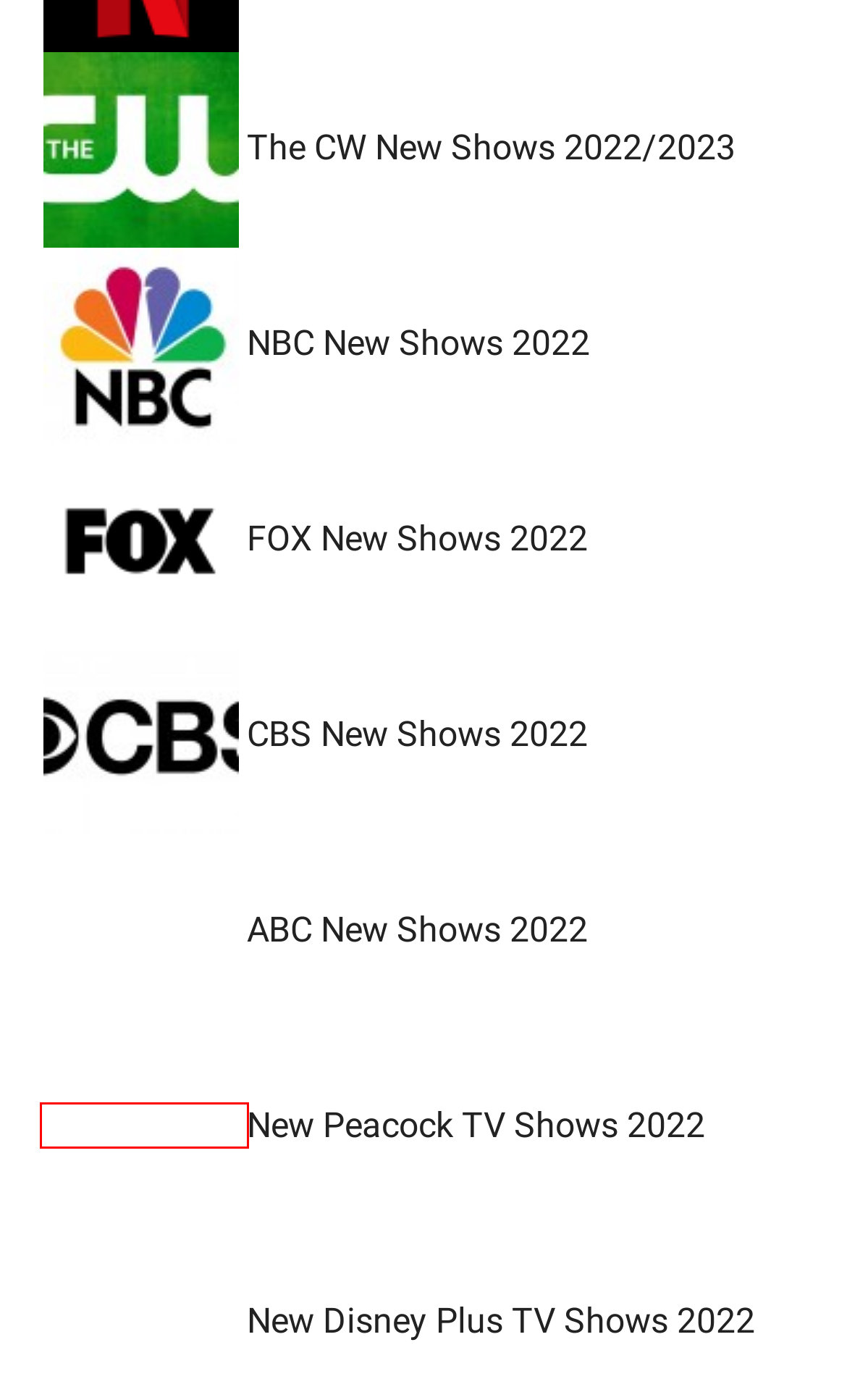Review the webpage screenshot provided, noting the red bounding box around a UI element. Choose the description that best matches the new webpage after clicking the element within the bounding box. The following are the options:
A. The CW New Shows 2022/2023 | New CW Shows 2021/22 - New Shows TV
B. ABC New Shows 2021/2022 | Upcoming New ABC TV Shows 2021/2022 Season - New Shows TV
C. New NBC Shows 2022 | Upcoming NBC Shows | NBC 2022 Schedule - New Shows TV
D. FOX New Shows 2022 - New Shows TV
E. New 2021/2022 Shows | Upcoming TV Shows 2021/2022 Season - New Shows TV
F. New CBS Shows 2022 | Upcoming CBS TV Shows | CBS Winter 2022 Shows - New Shows TV
G. New Disney Plus TV Shows 2022 | Upcoming Disney+ Shows 2022 - New Shows TV
H. New Peacock TV Shows 2022 | Upcoming Peacock Shows 2022 - New Shows TV

H